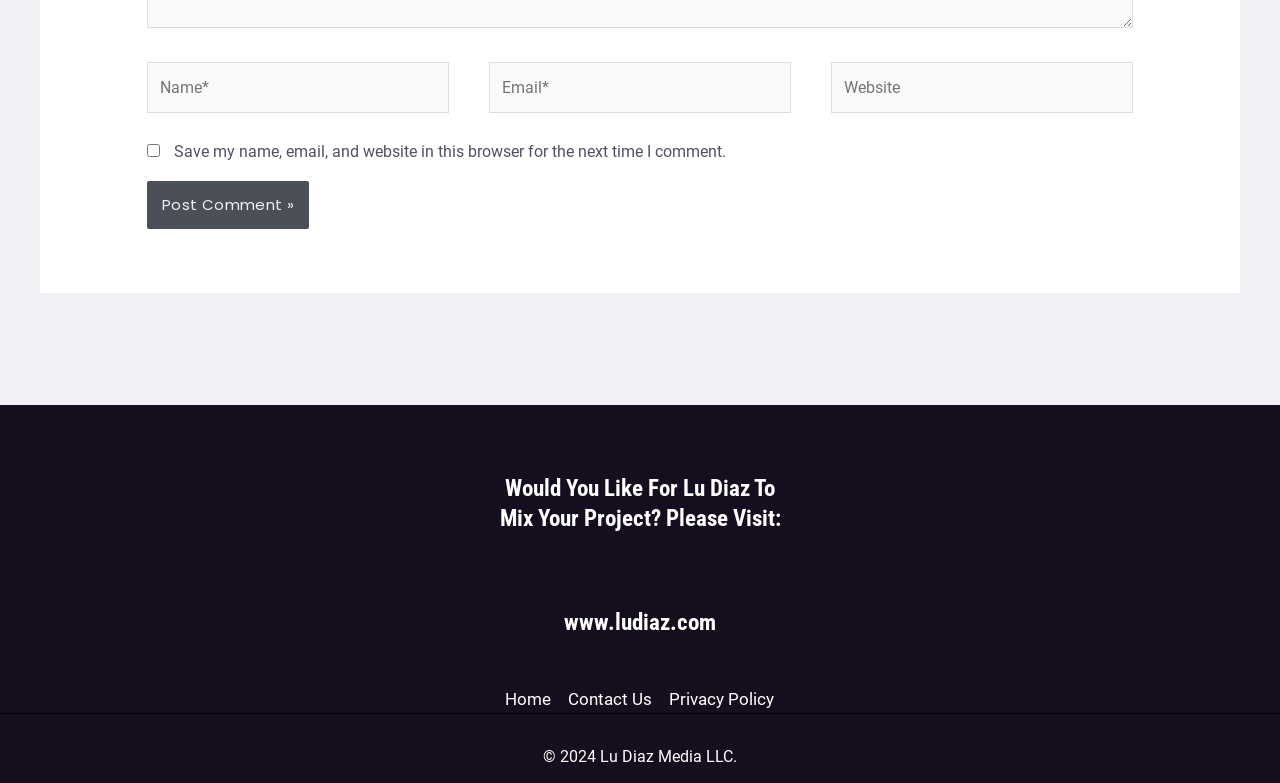What is the label of the first textbox?
Using the image provided, answer with just one word or phrase.

Name*